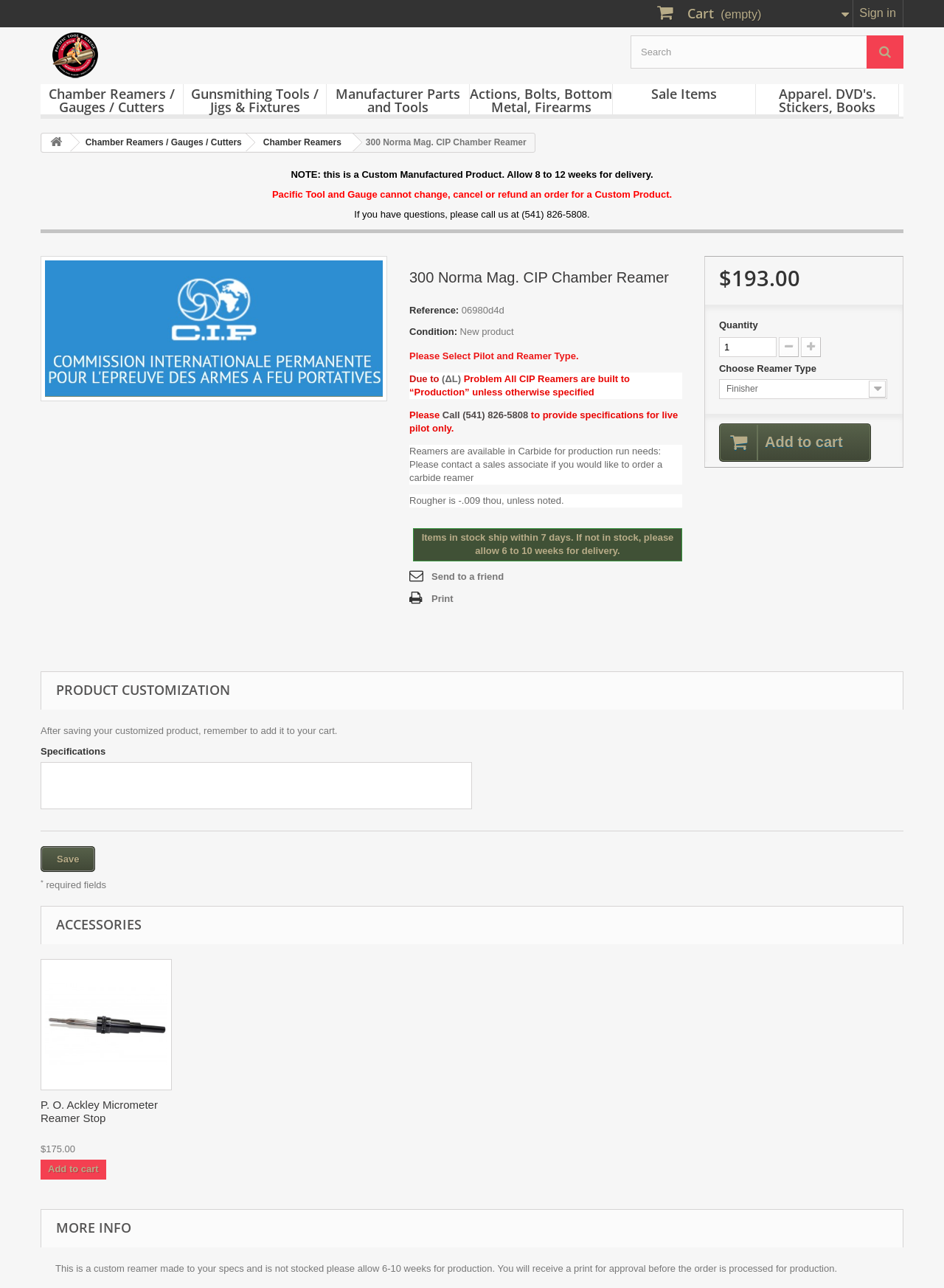Summarize the webpage with intricate details.

This webpage is about a product, specifically a .300 Norma Magnum (CIP) Chamber Reamer, sold by Pacific Tool and Gauge. At the top of the page, there are several links, including "Sign in", "Cart", and "Pacific Tool and Gauge", along with a search box and a button. Below these, there are several navigation links, including "Chamber Reamers / Gauges / Cutters", "Gunsmithing Tools / Jigs & Fixtures", and "Sale Items".

The main content of the page is about the product, with a product image on the left and product information on the right. The product information includes the product name, a note about the product being custom manufactured, and several paragraphs of text describing the product and its specifications. There are also several links and buttons, including "Send to a friend", "Print", and "Add to cart".

Below the product information, there is a section for choosing the reamer type, with a dropdown menu and several options. There is also a section for product customization, where users can enter specifications and save their customized product. Additionally, there are sections for accessories and more information about the product.

At the bottom of the page, there is a section for related products, including a link to "P. O. Ackley Micrometer Reamer Stop" with an image, price, and "Add to cart" button.